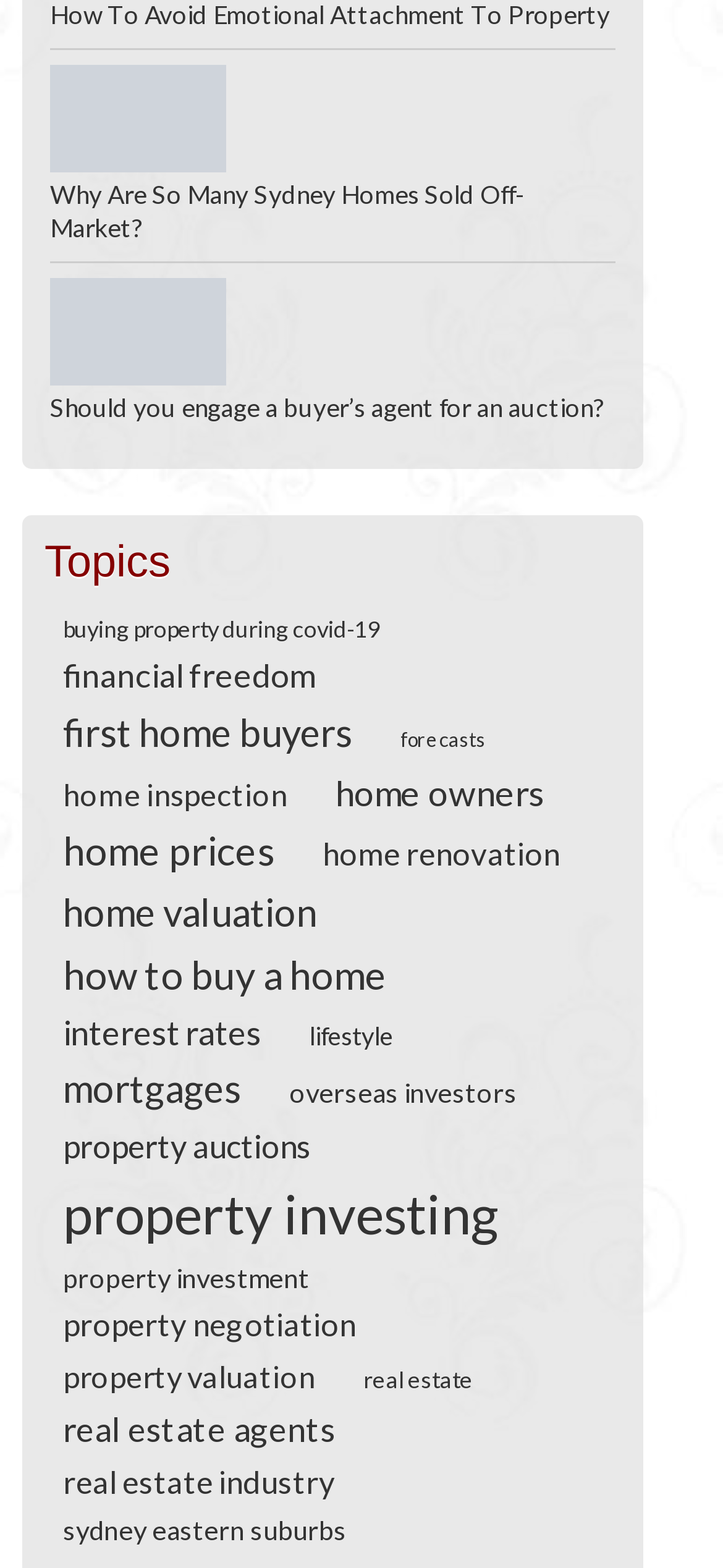How many topics are listed on this webpage?
Make sure to answer the question with a detailed and comprehensive explanation.

I counted the number of links under the 'Topics' heading, and there are 18 links, each representing a topic.